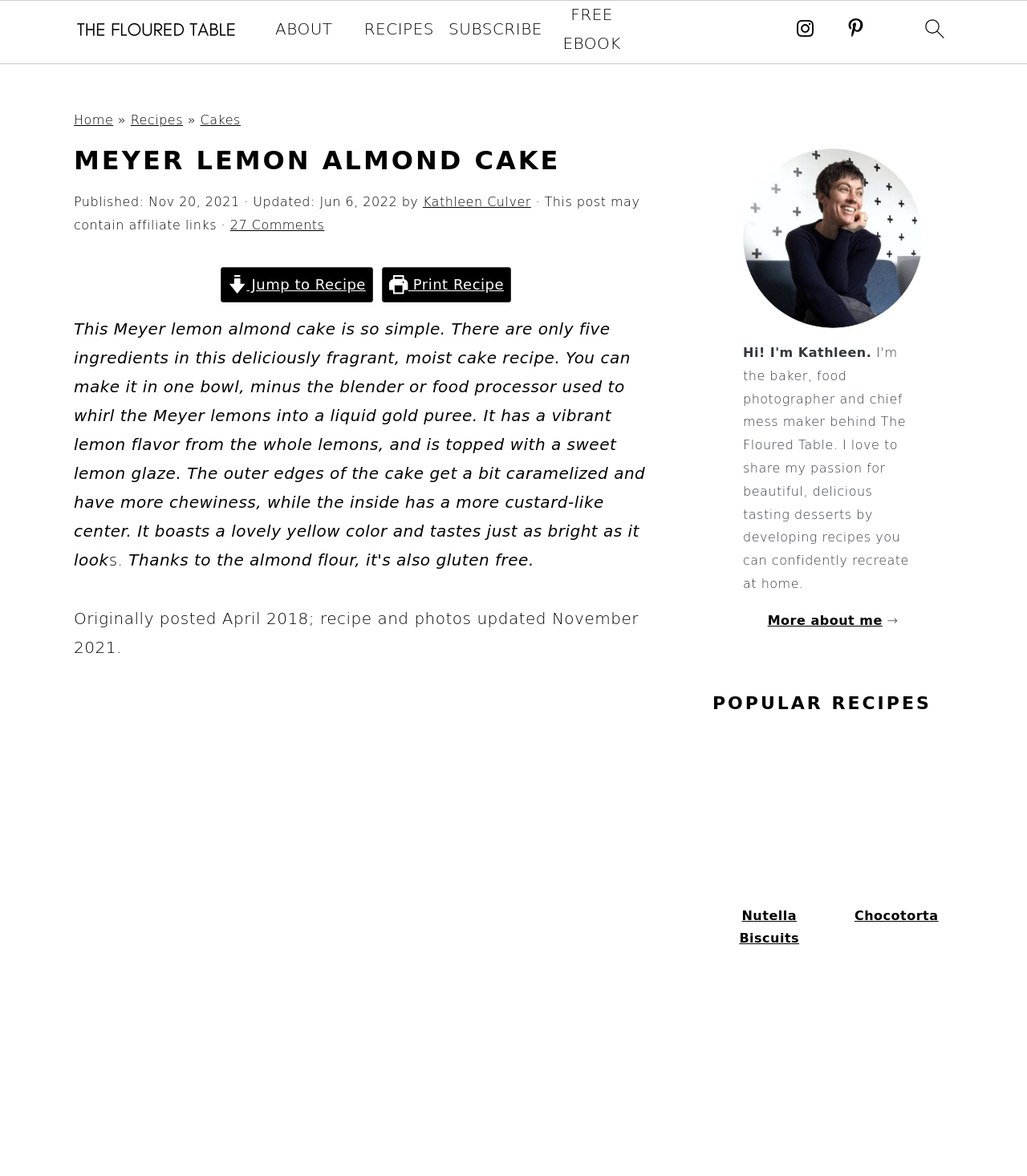Please specify the bounding box coordinates for the clickable region that will help you carry out the instruction: "search".

[0.891, 0.007, 0.93, 0.049]